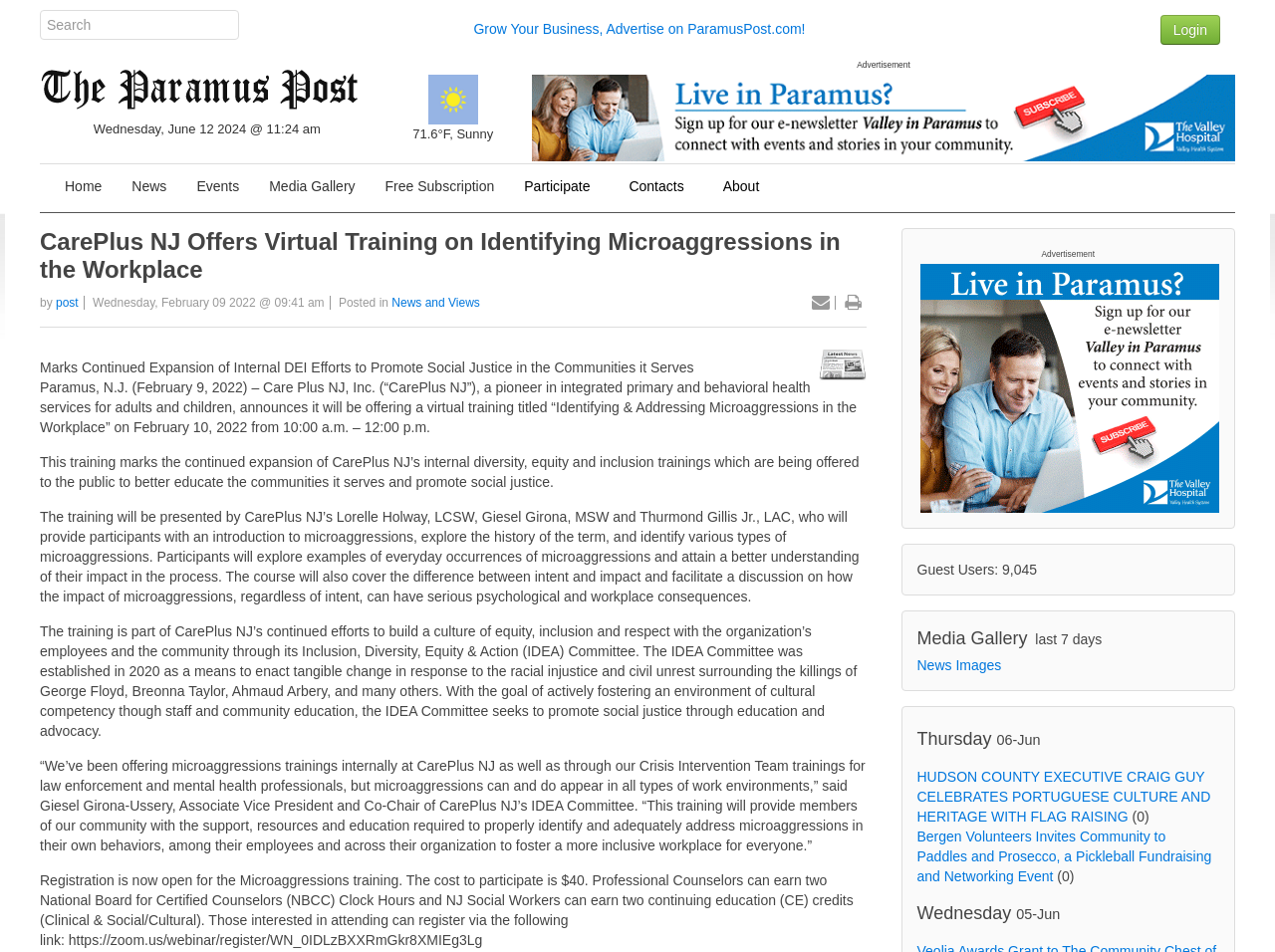How many clock hours can Professional Counselors earn from the training?
Look at the image and answer the question using a single word or phrase.

Two